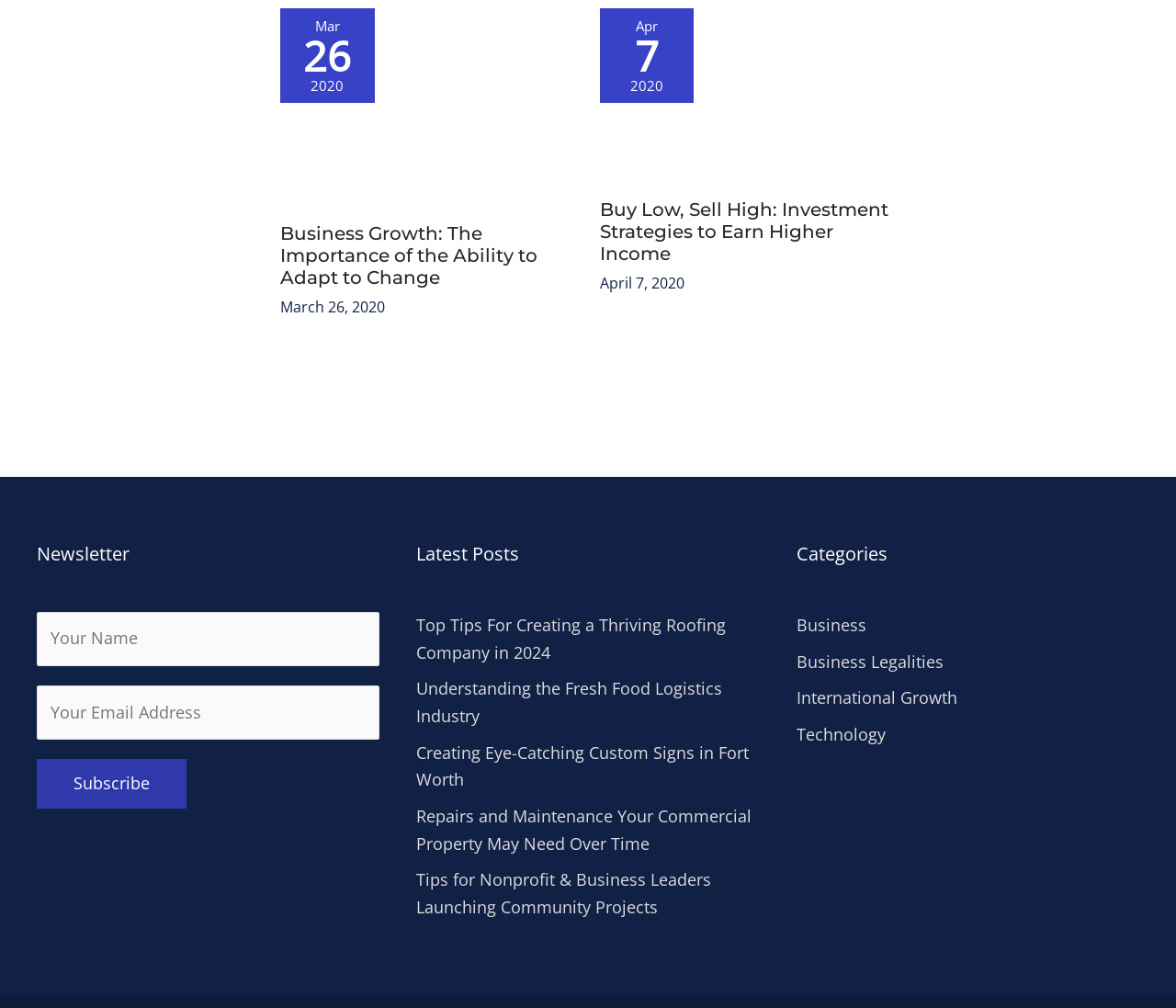Find and provide the bounding box coordinates for the UI element described with: "Business Legalities".

[0.677, 0.645, 0.802, 0.667]